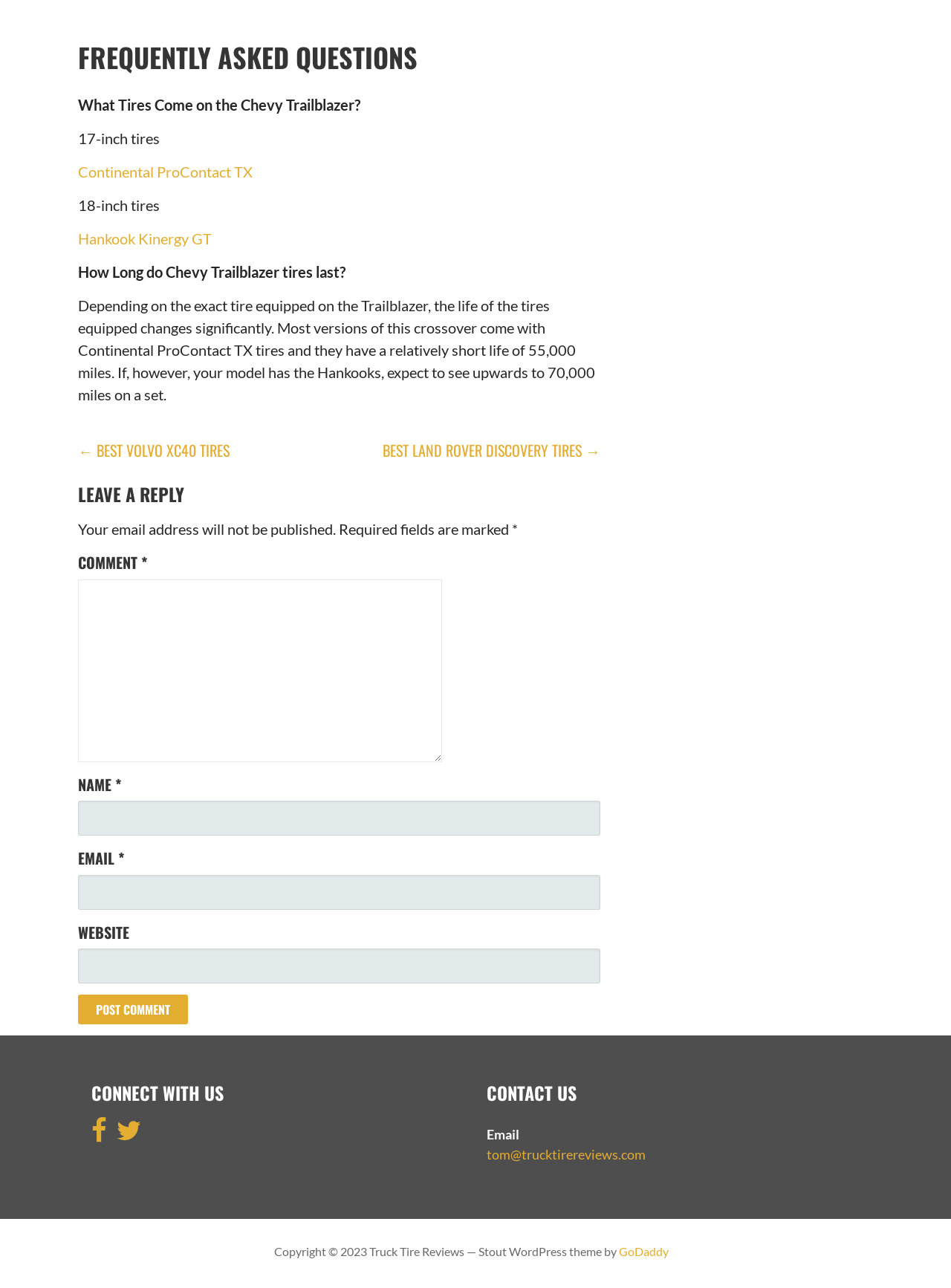Determine the bounding box coordinates for the area that needs to be clicked to fulfill this task: "Enter your name in the 'NAME' field". The coordinates must be given as four float numbers between 0 and 1, i.e., [left, top, right, bottom].

[0.082, 0.622, 0.631, 0.649]